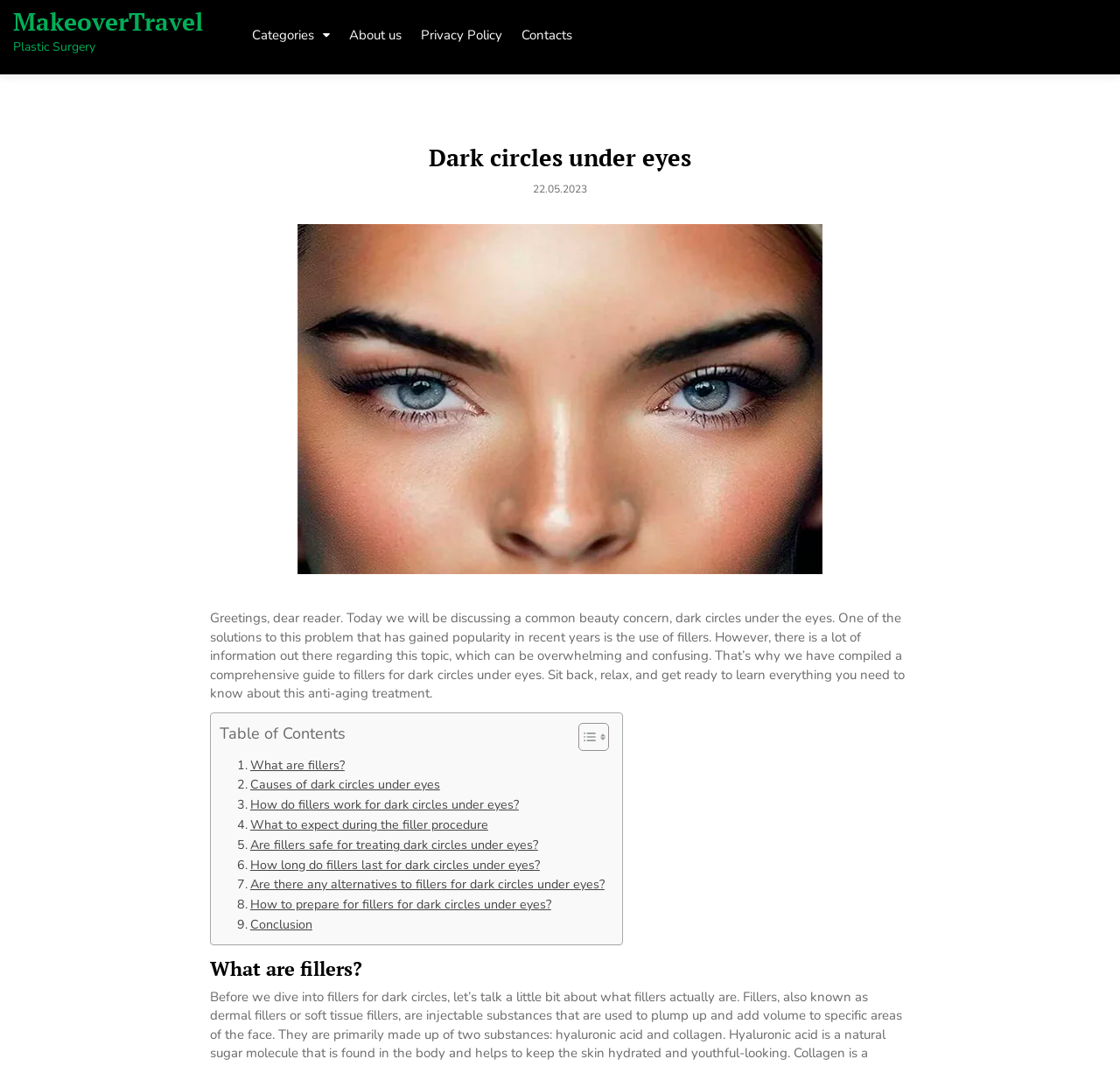Identify the bounding box for the UI element described as: "aria-label="ez-toc-toggle-icon-1"". Ensure the coordinates are four float numbers between 0 and 1, formatted as [left, top, right, bottom].

[0.505, 0.677, 0.54, 0.709]